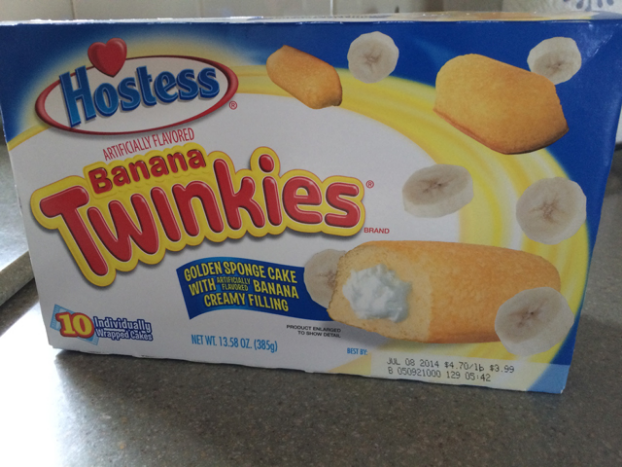Look at the image and answer the question in detail:
How many individually wrapped cakes are in the box?

According to the packaging, it indicates that it contains 10 individually wrapped cakes, ensuring convenience and freshness for the consumers.